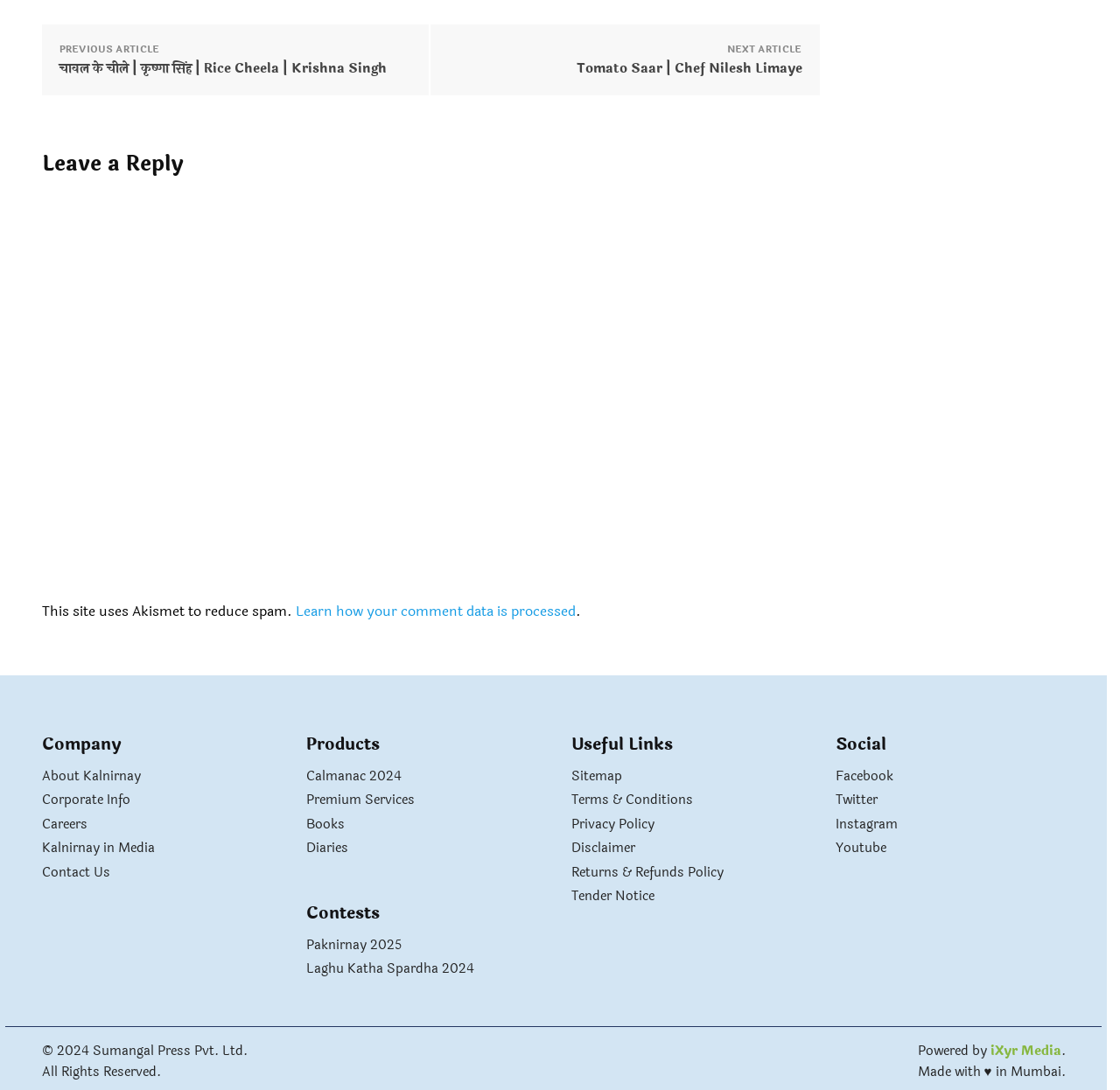Determine the bounding box coordinates of the clickable element to complete this instruction: "Visit the company page". Provide the coordinates in the format of four float numbers between 0 and 1, [left, top, right, bottom].

[0.037, 0.663, 0.242, 0.688]